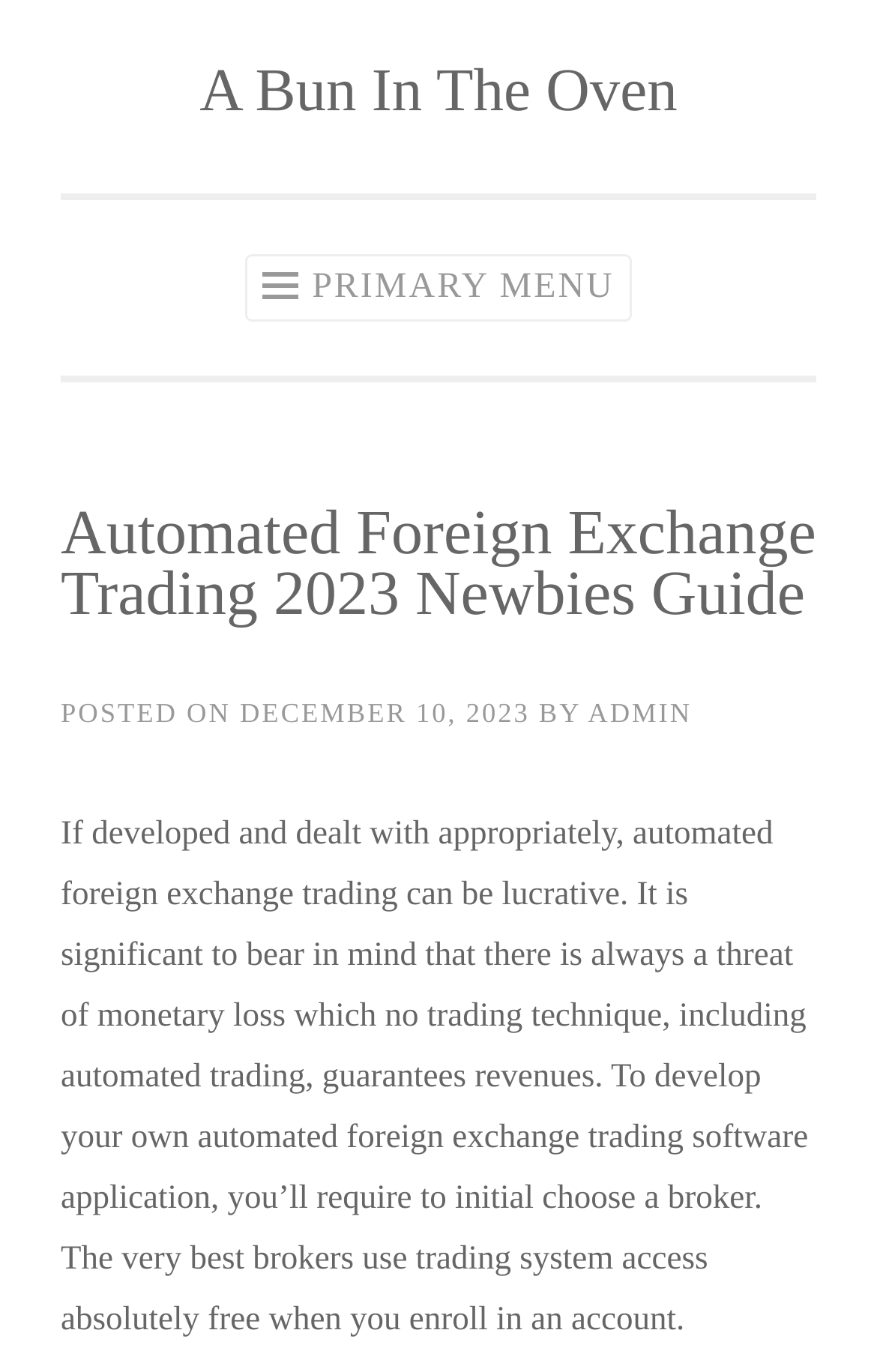Who is the author of the latest article?
Using the image as a reference, give a one-word or short phrase answer.

ADMIN